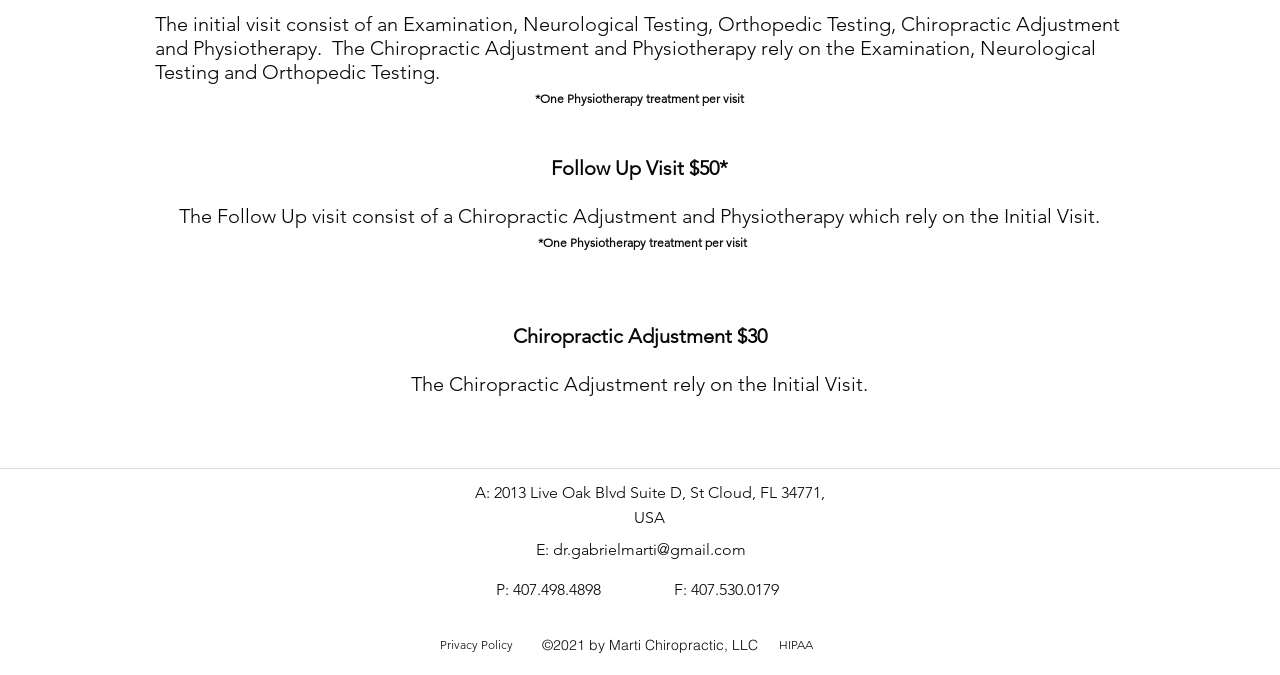From the webpage screenshot, predict the bounding box coordinates (top-left x, top-left y, bottom-right x, bottom-right y) for the UI element described here: Privacy Policy

[0.343, 0.937, 0.402, 0.975]